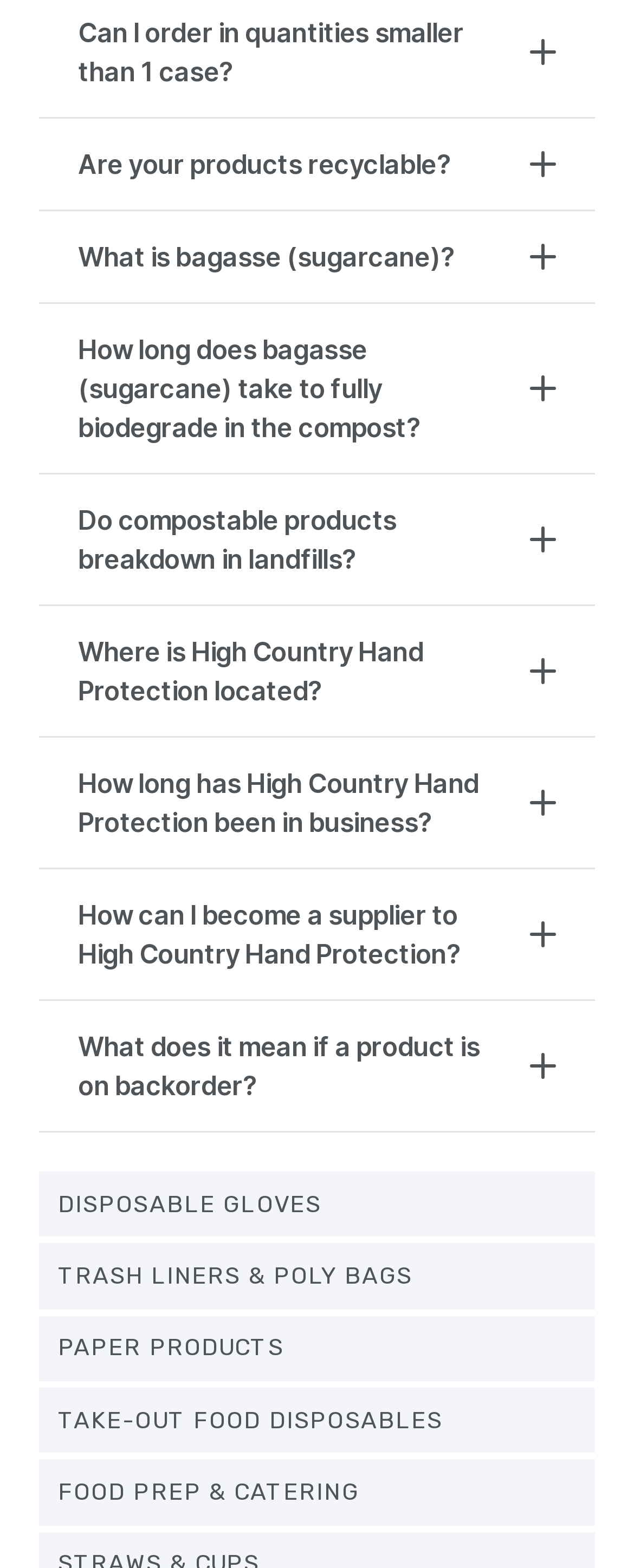Is the company focused on eco-friendly products?
Using the image as a reference, answer the question with a short word or phrase.

Yes